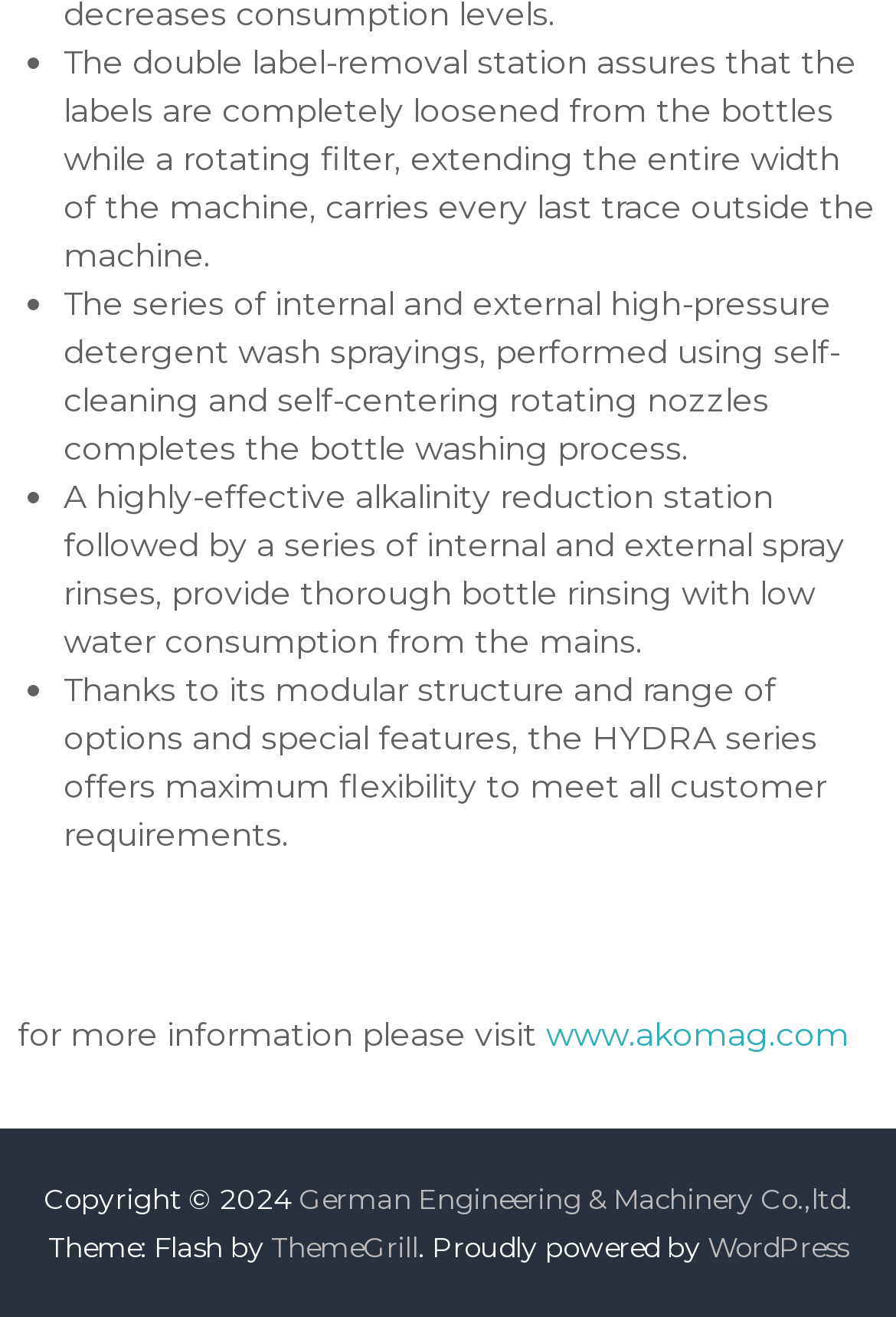Please determine the bounding box coordinates for the element with the description: "Follow us on Instagram".

None